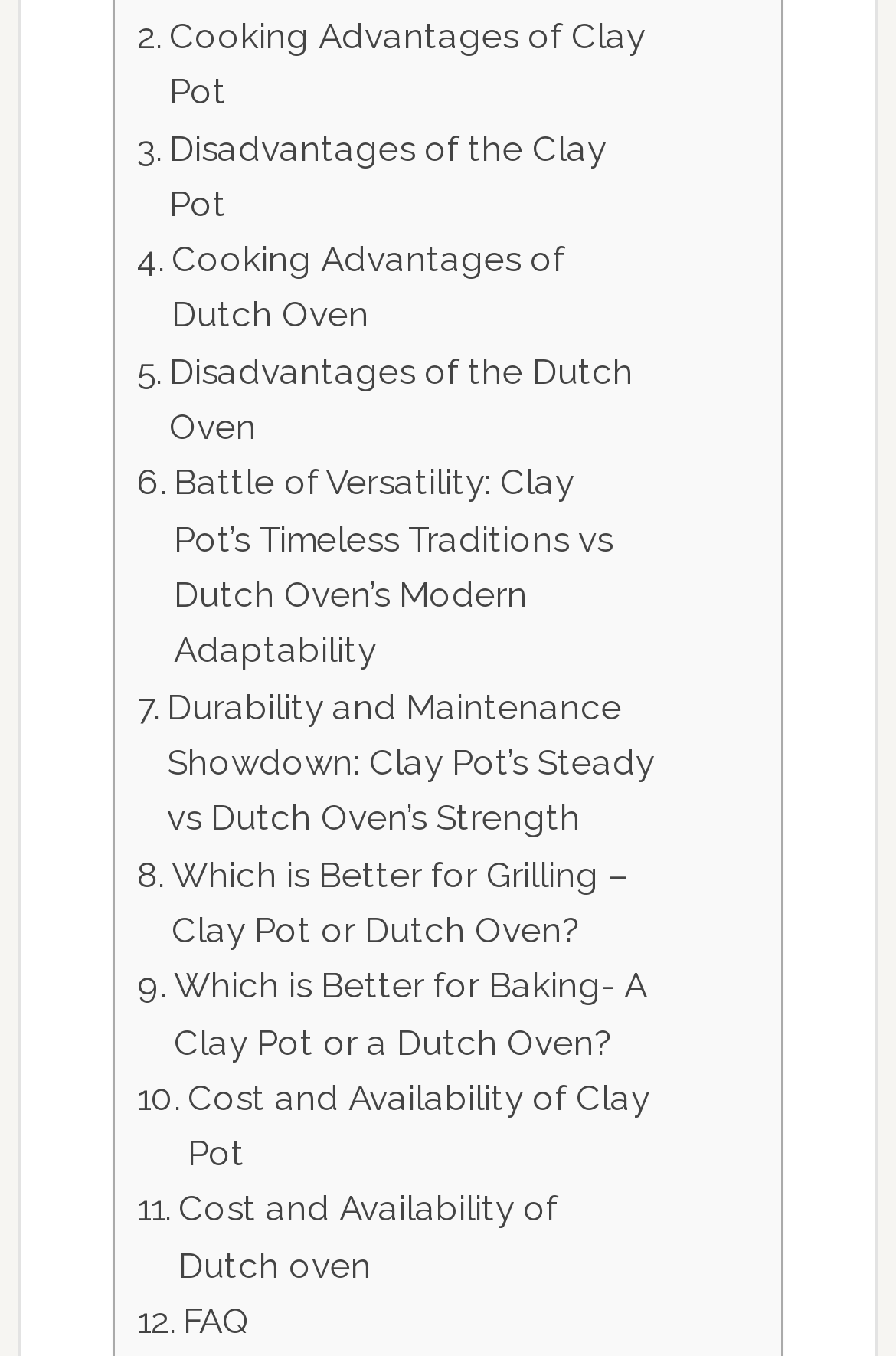Are there any links related to baking?
Refer to the image and provide a one-word or short phrase answer.

Yes